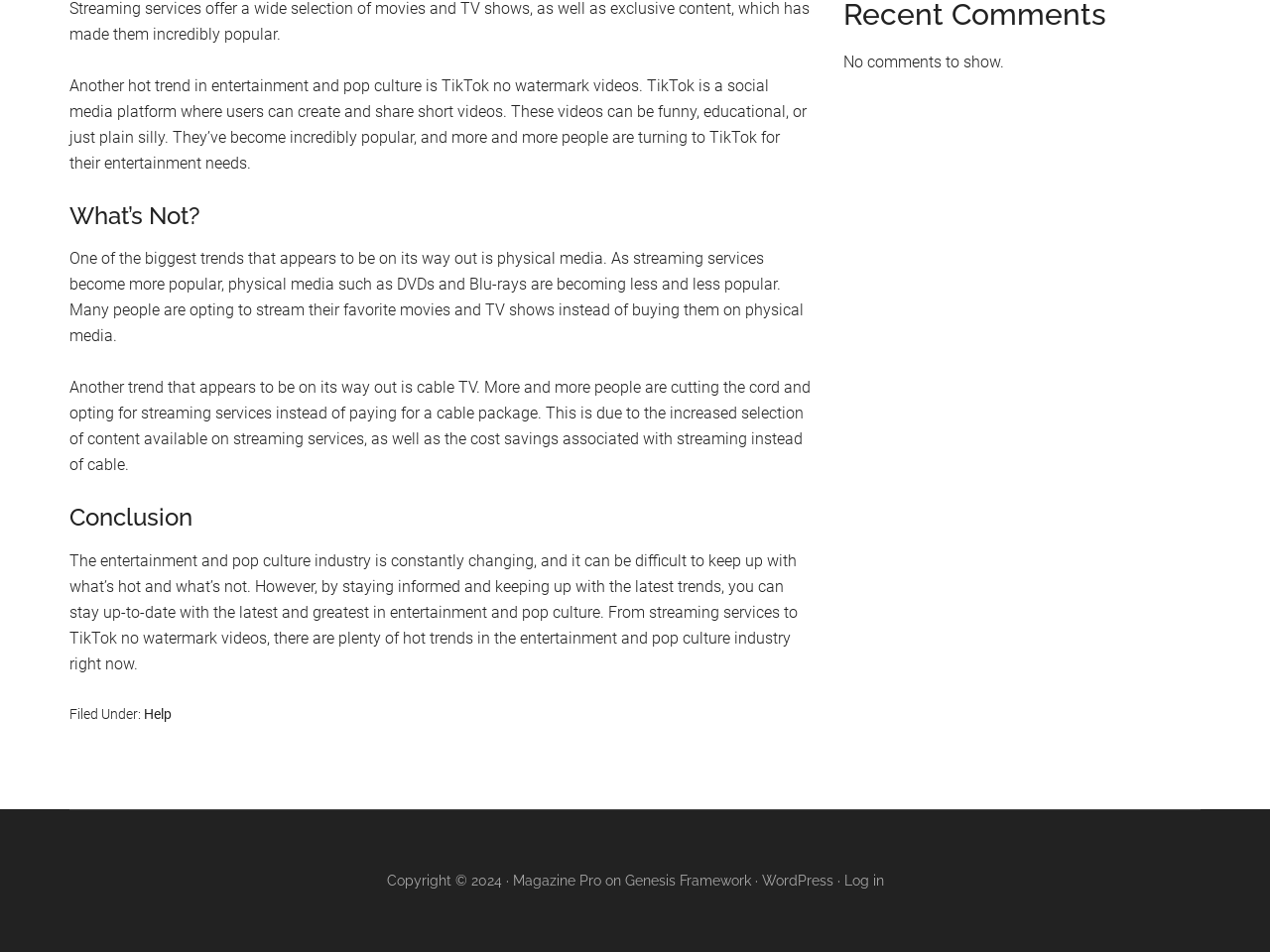Provide the bounding box coordinates of the HTML element described by the text: "Help". The coordinates should be in the format [left, top, right, bottom] with values between 0 and 1.

[0.113, 0.742, 0.135, 0.758]